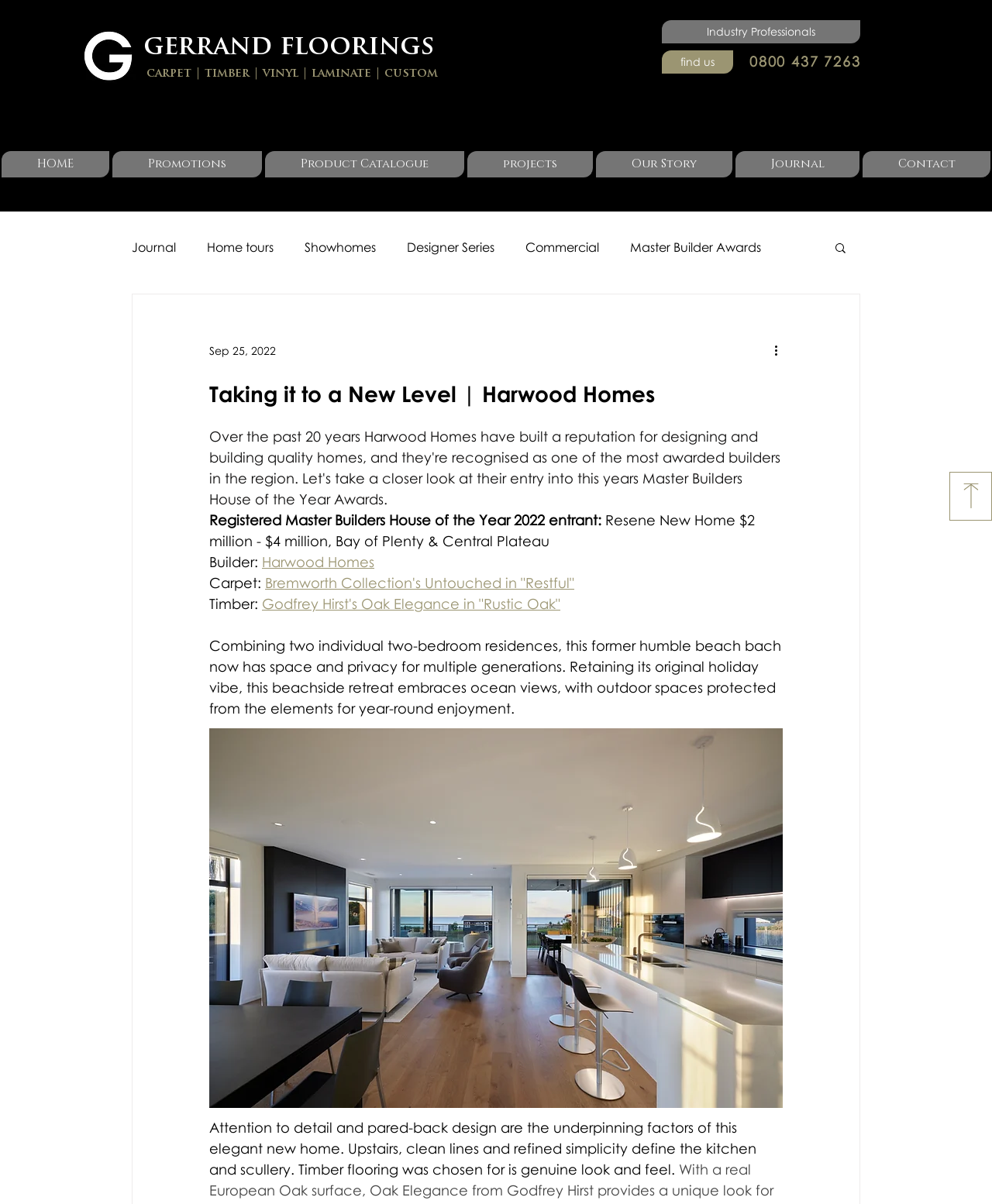Determine the bounding box coordinates of the element's region needed to click to follow the instruction: "search in the website". Provide these coordinates as four float numbers between 0 and 1, formatted as [left, top, right, bottom].

None